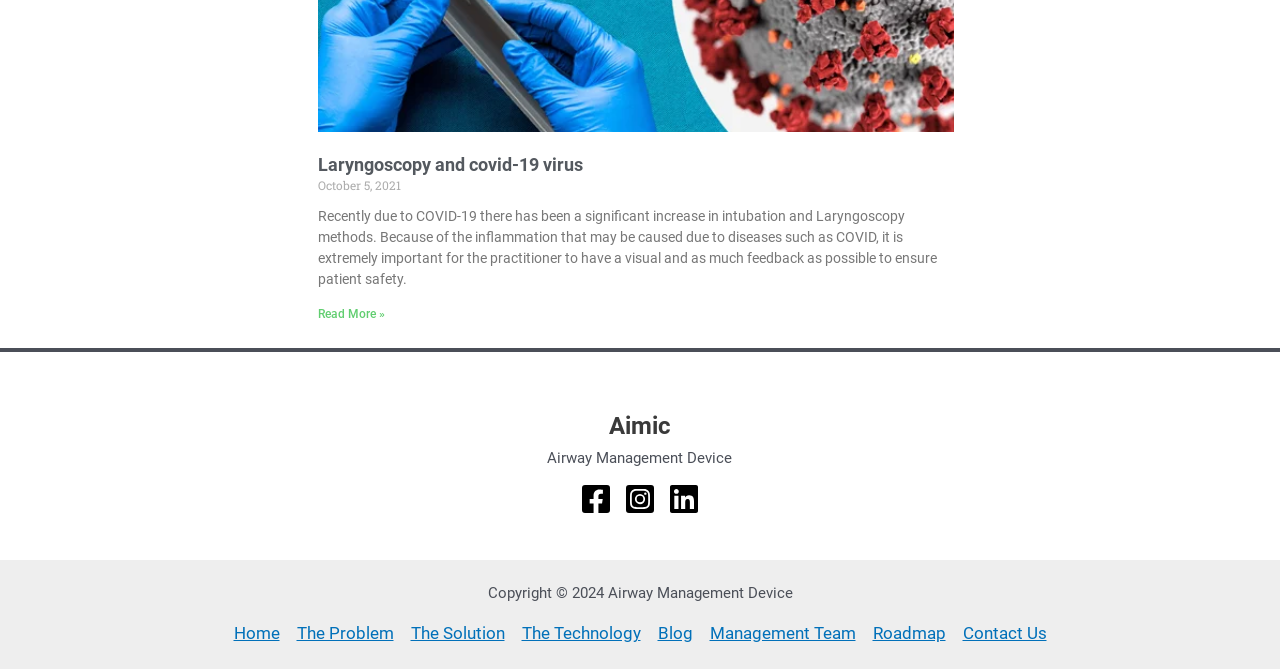Identify the bounding box coordinates for the element you need to click to achieve the following task: "Read about Laryngoscopy and covid-19 virus". Provide the bounding box coordinates as four float numbers between 0 and 1, in the form [left, top, right, bottom].

[0.248, 0.231, 0.455, 0.262]